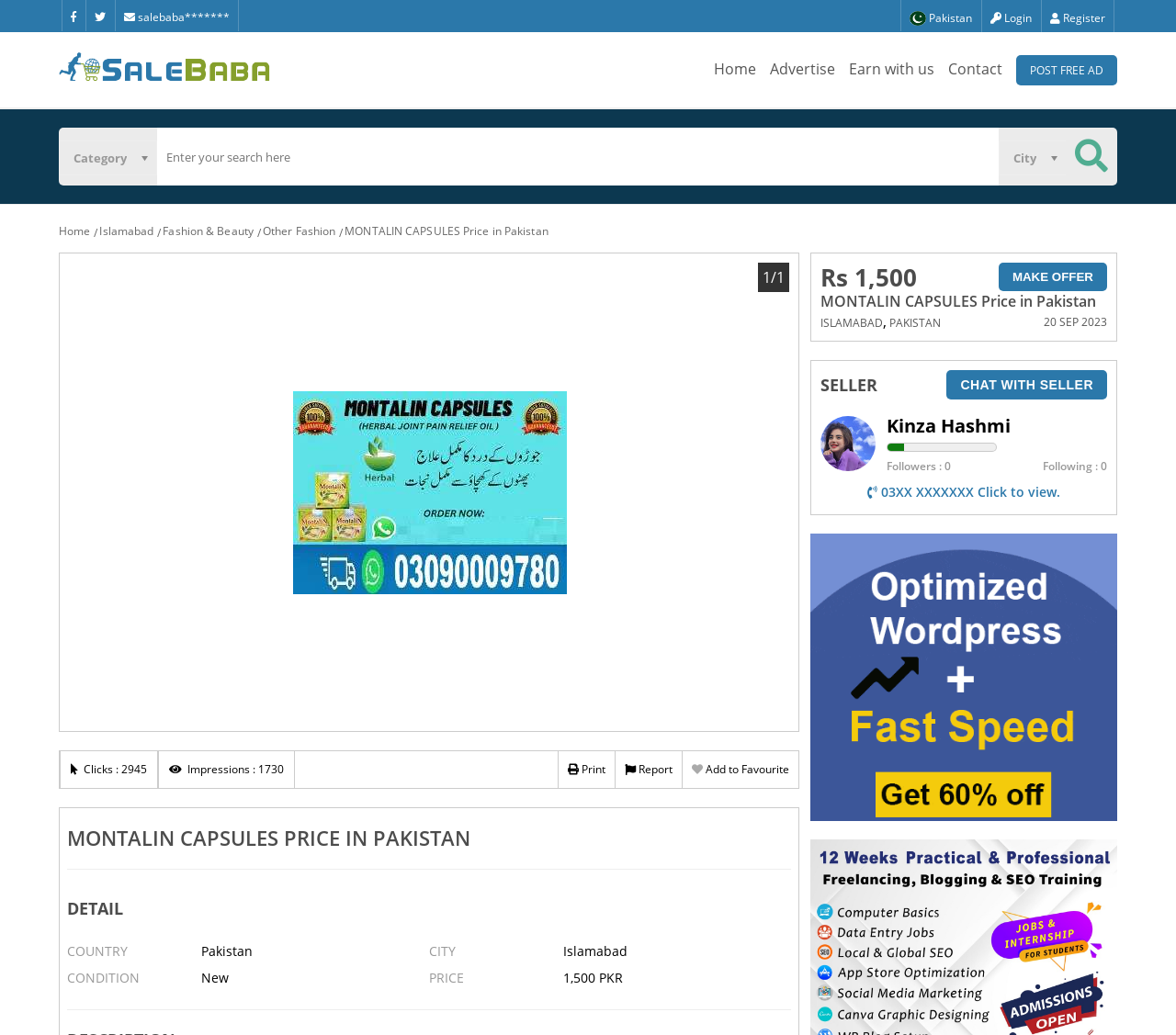Give a concise answer using only one word or phrase for this question:
What is the trust score of the seller?

15/100